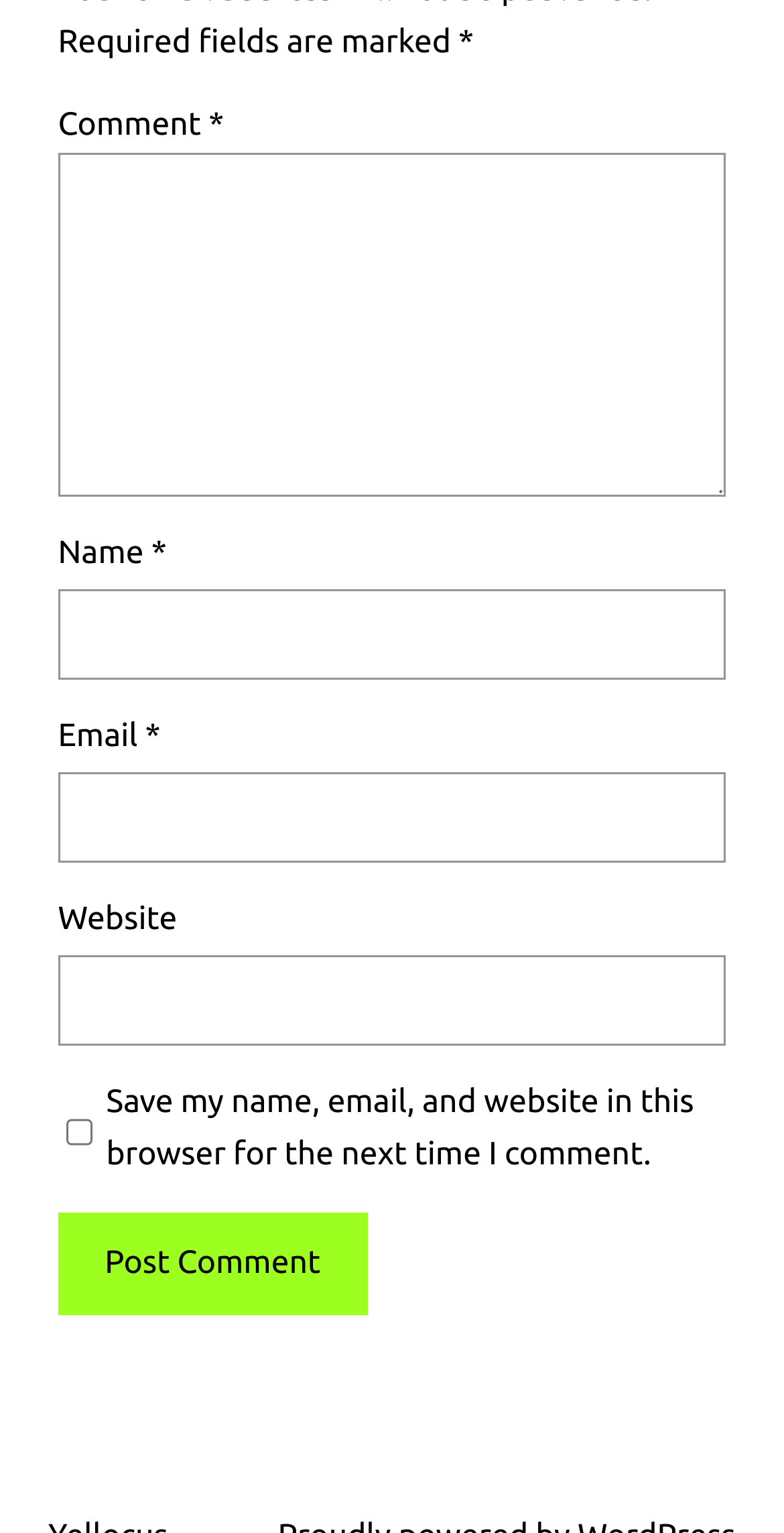Please determine the bounding box coordinates for the UI element described here. Use the format (top-left x, top-left y, bottom-right x, bottom-right y) with values bounded between 0 and 1: parent_node: Website name="url"

[0.074, 0.623, 0.926, 0.682]